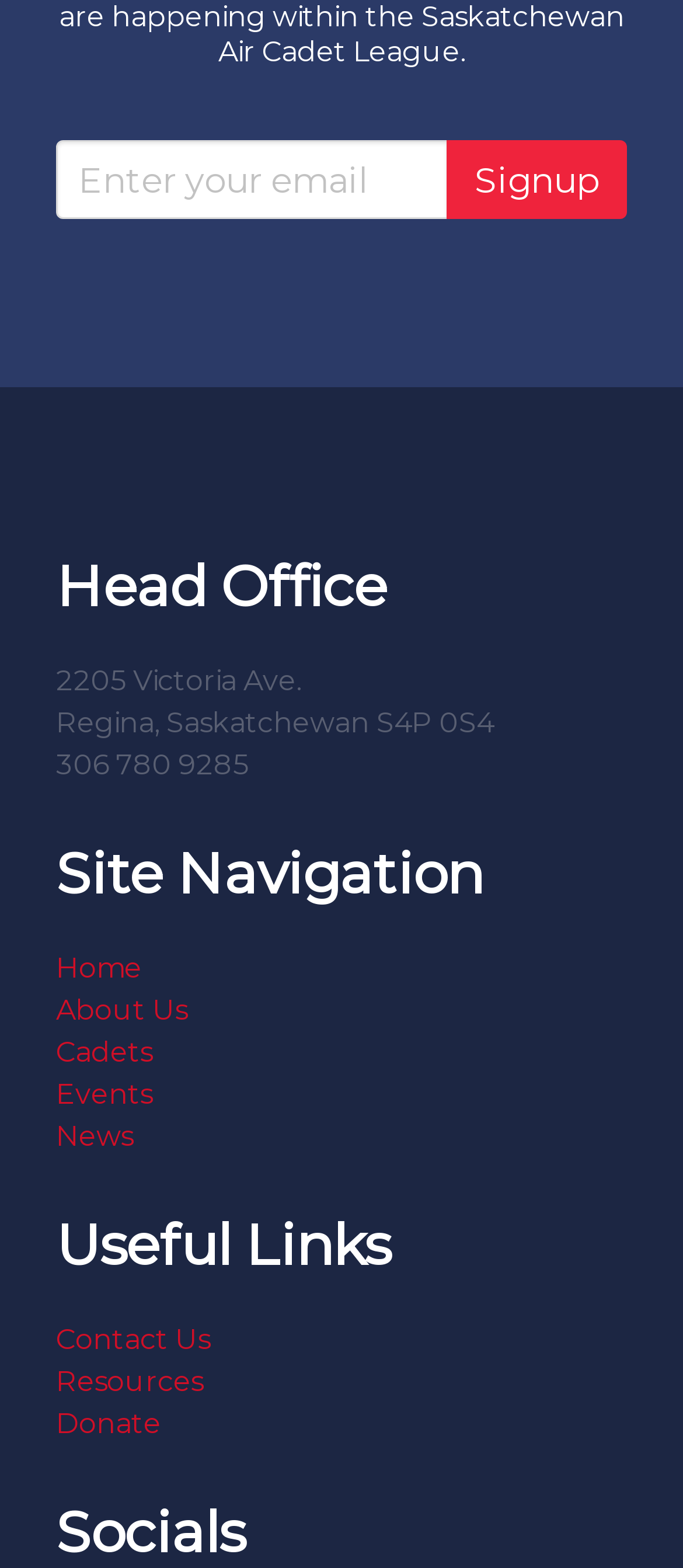Find the bounding box coordinates for the area that must be clicked to perform this action: "Go to Home".

[0.082, 0.607, 0.208, 0.628]